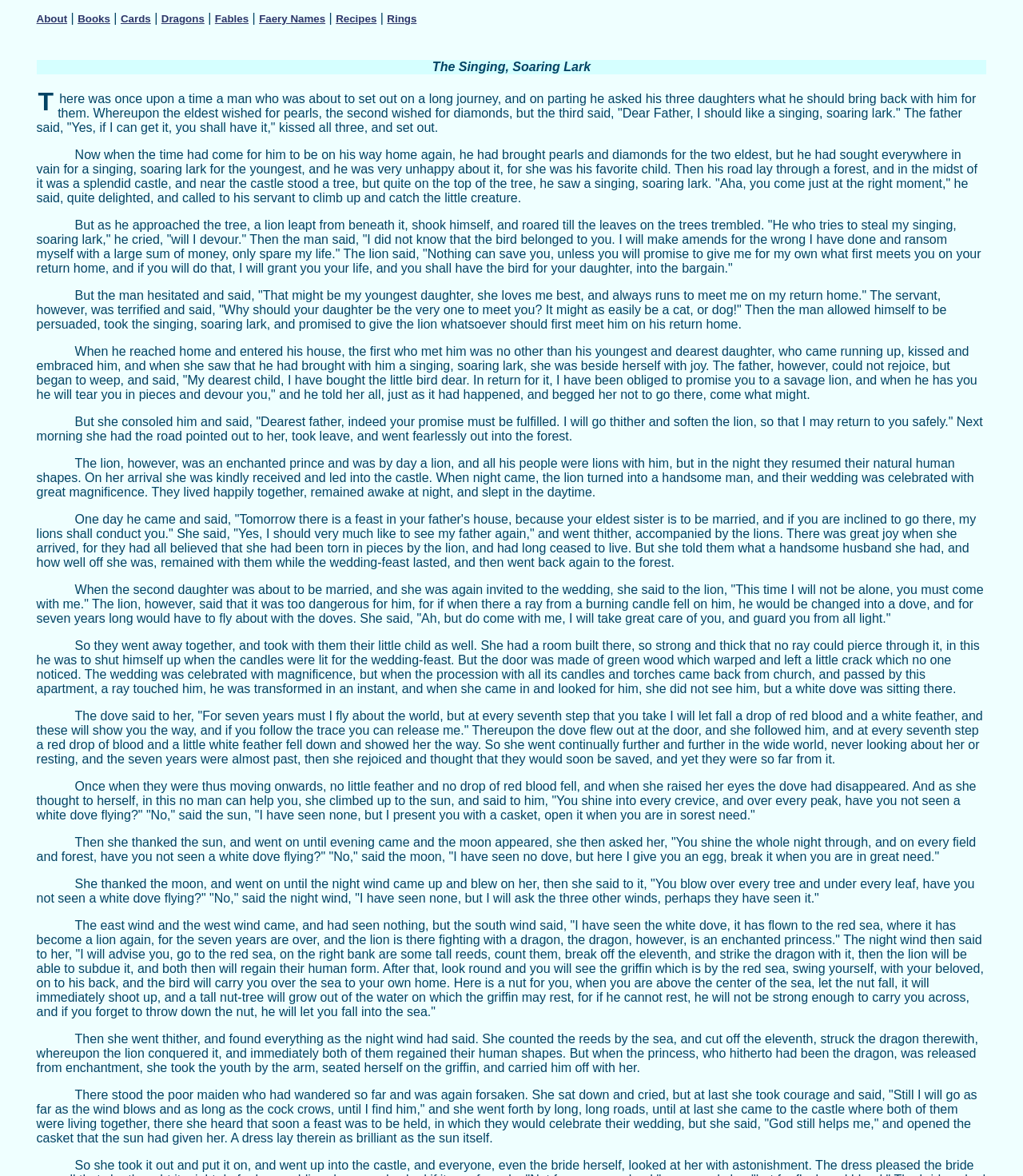Identify the bounding box coordinates of the region that should be clicked to execute the following instruction: "visit Dragons".

[0.158, 0.011, 0.2, 0.021]